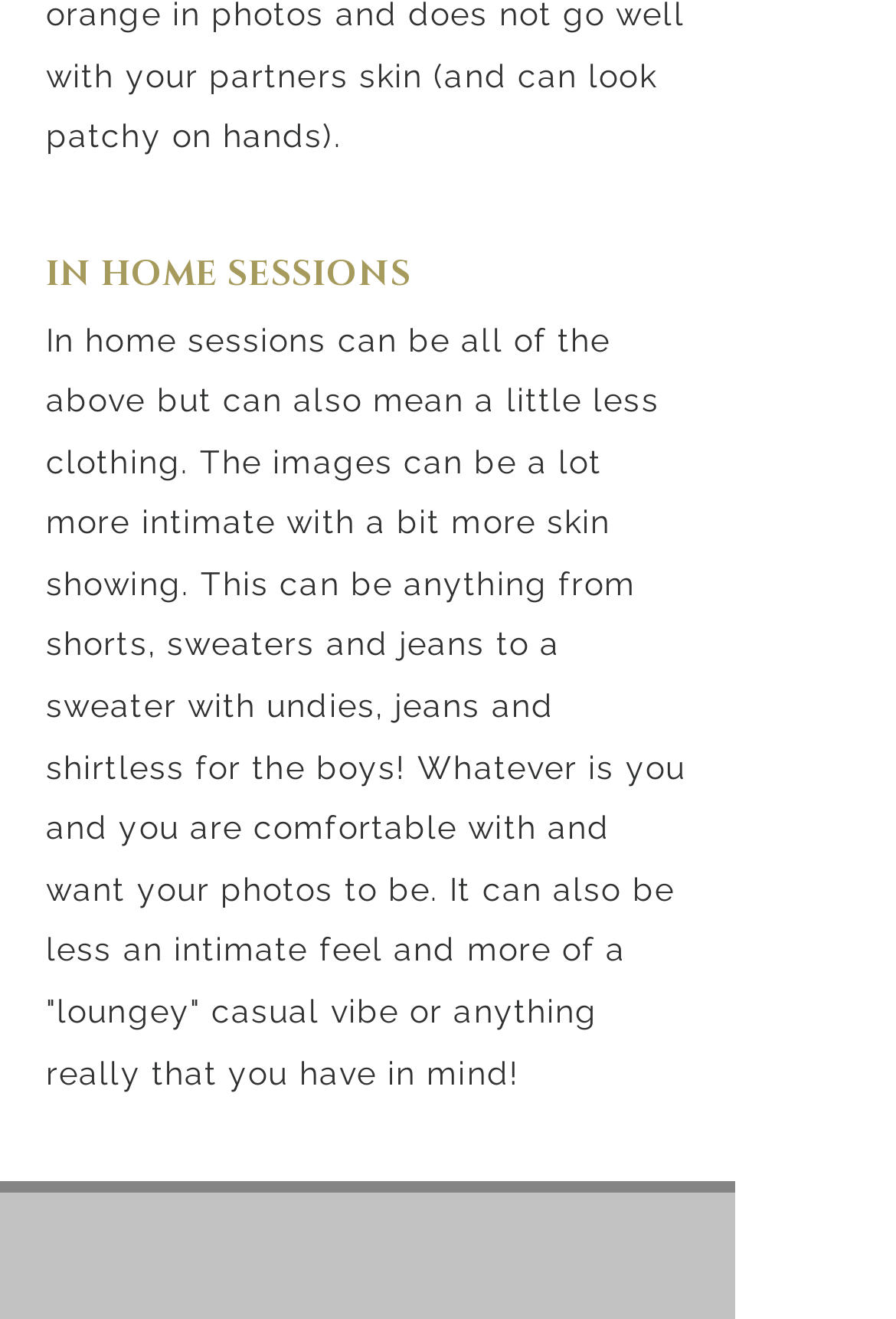What is the main topic of in-home sessions?
Look at the image and provide a short answer using one word or a phrase.

Intimate photos